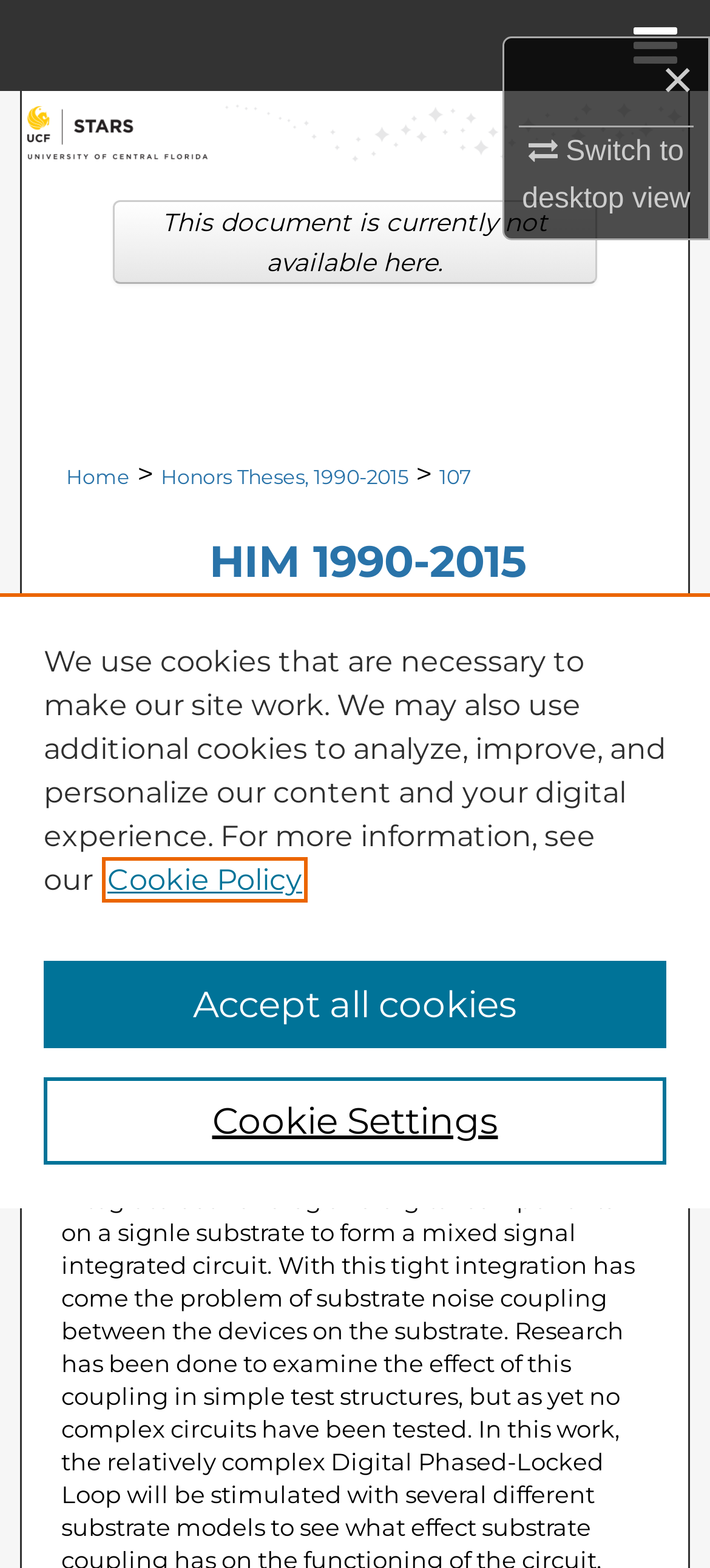What is the name of the collection?
Can you provide a detailed and comprehensive answer to the question?

I found the answer by looking at the breadcrumb navigation and found the link with the text 'Honors Theses, 1990-2015'.